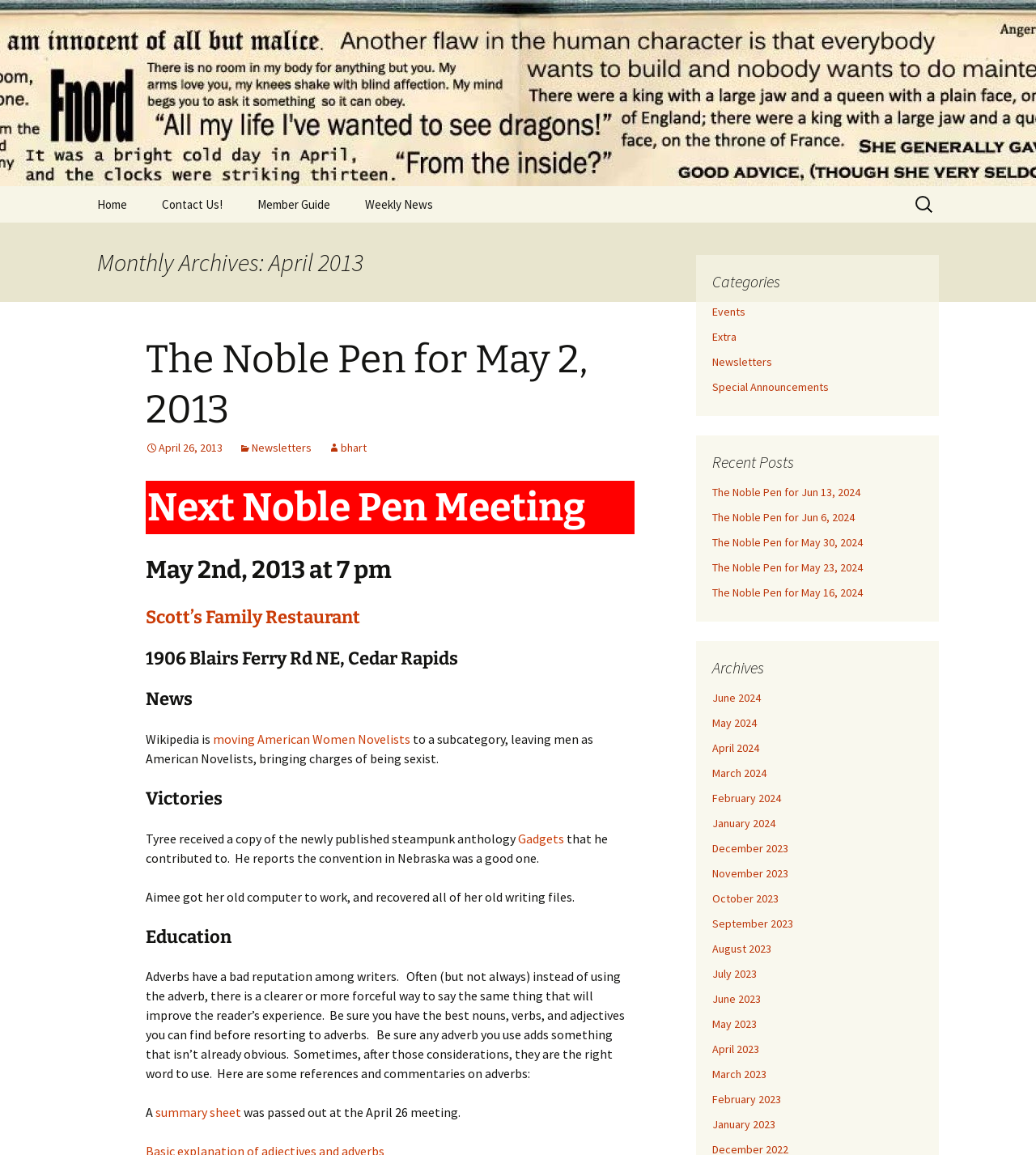Create an in-depth description of the webpage, covering main sections.

The webpage is titled "April | 2013 | Noble Pen" and appears to be a blog or news website. At the top, there is a navigation menu with links to "Home", "Contact Us!", "Member Guide", and "Weekly News". To the right of the navigation menu, there is a search bar with a label "Search for:".

Below the navigation menu, there is a header section with the title "Monthly Archives: April 2013". This section contains several articles or posts, each with a heading and a brief summary. The articles are arranged in a vertical list, with the most recent ones at the top.

The first article is titled "The Noble Pen for May 2, 2013" and has a link to the full article. Below it, there are several other articles, including "Newsletters", "Next Noble Pen Meeting", and "News". Each article has a brief summary and a link to the full article.

To the right of the article list, there are three columns of links. The first column is titled "Categories" and contains links to categories such as "Events", "Extra", and "Newsletters". The second column is titled "Recent Posts" and contains links to recent articles, including "The Noble Pen for Jun 13, 2024" and "The Noble Pen for May 30, 2024". The third column is titled "Archives" and contains links to monthly archives, ranging from June 2024 to January 2013.

Throughout the webpage, there are several headings and subheadings that provide structure and organization to the content. The overall layout is clean and easy to navigate, with clear headings and concise summaries.